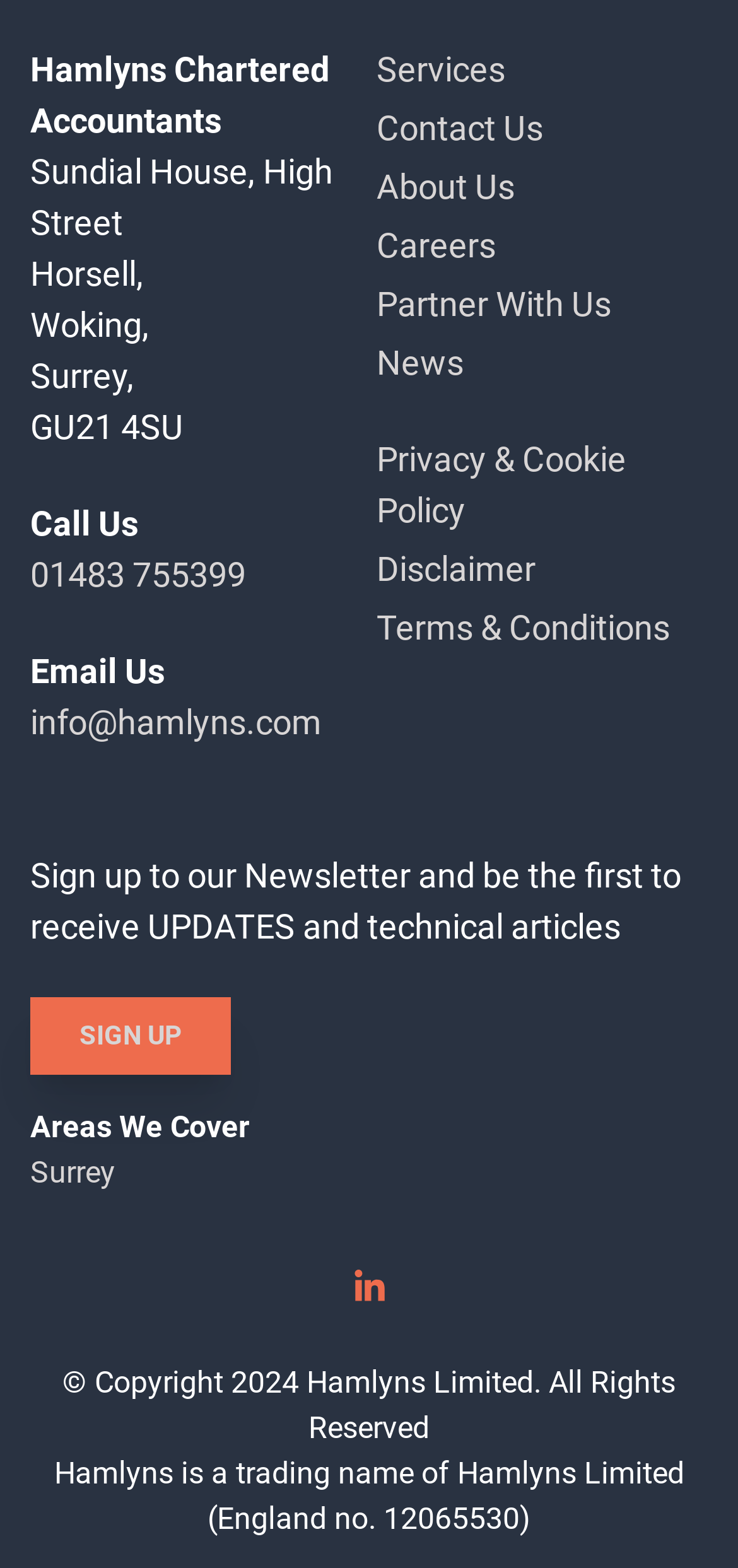Pinpoint the bounding box coordinates of the area that must be clicked to complete this instruction: "Click 'Contact Us'".

[0.51, 0.065, 0.736, 0.098]